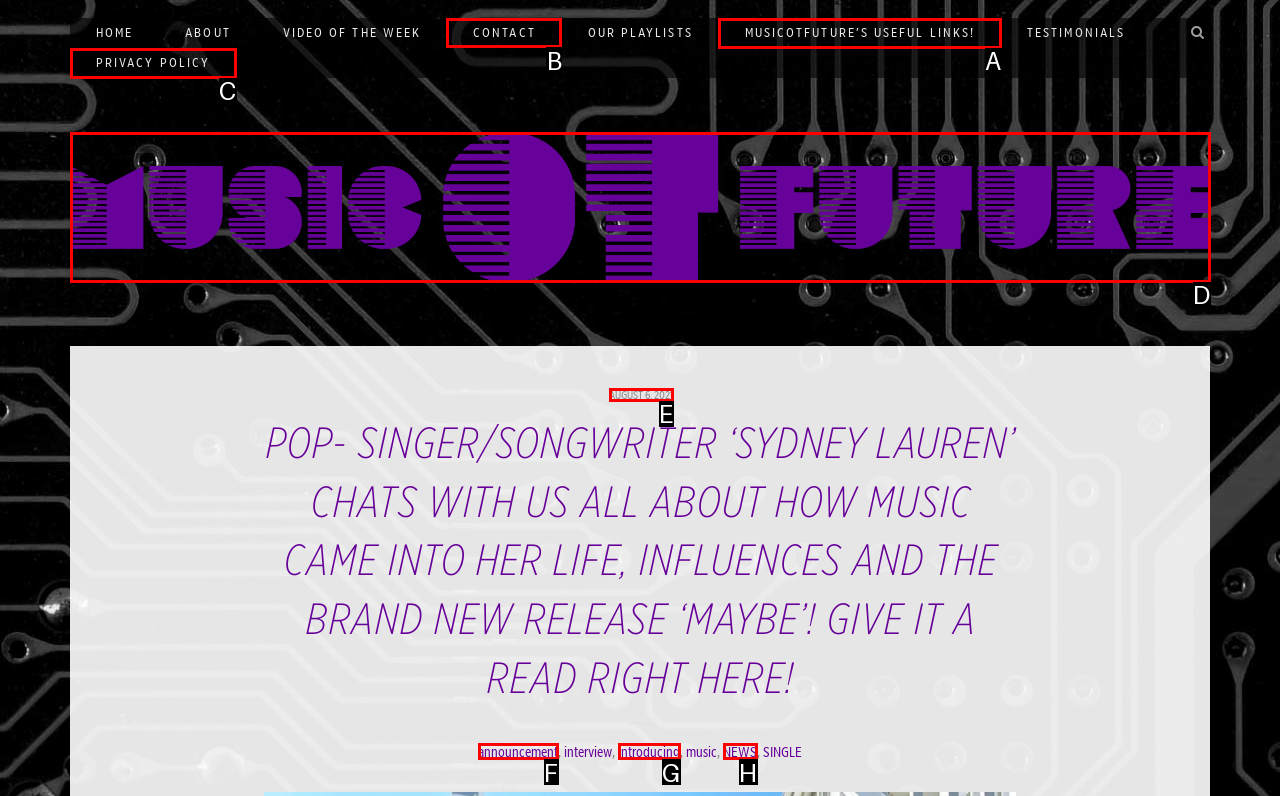Tell me which one HTML element I should click to complete the following task: contact us
Answer with the option's letter from the given choices directly.

B